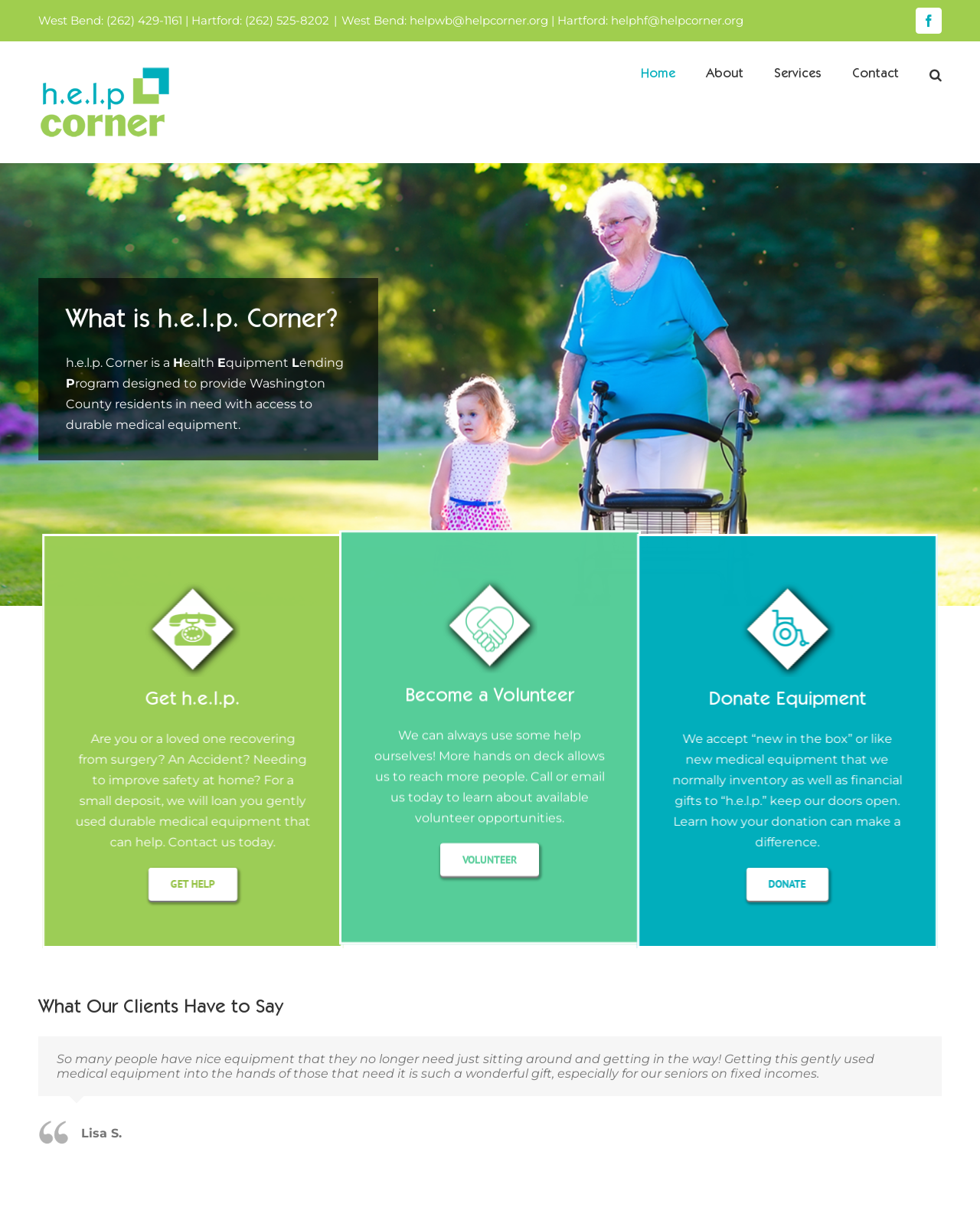What is the purpose of h.e.l.p. Corner?
Answer the question in a detailed and comprehensive manner.

I determined the purpose of h.e.l.p. Corner by reading the heading 'What is h.e.l.p. Corner?' and the subsequent text that explains it is a Health Equipment Lending Program designed to provide Washington County residents in need with access to durable medical equipment.